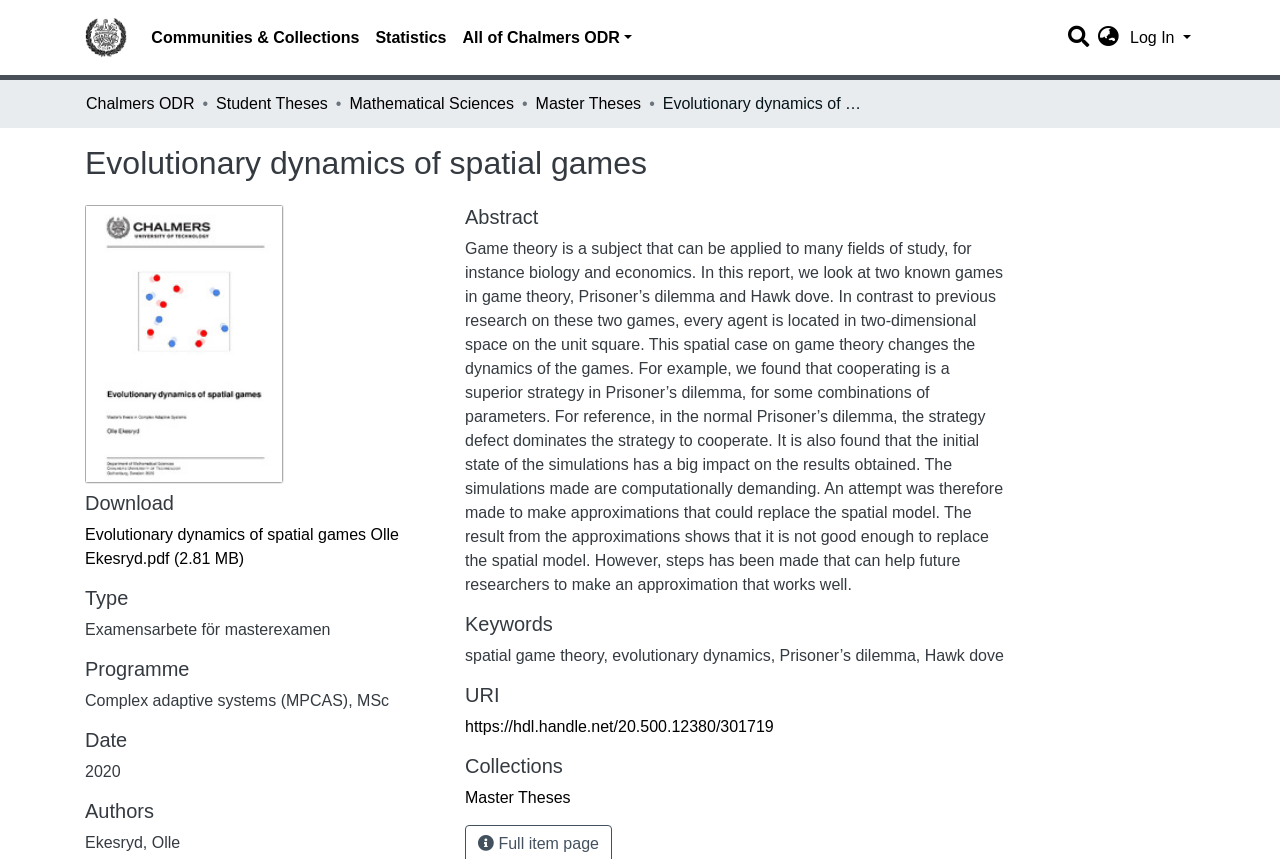What is the type of the thesis?
Using the image as a reference, answer the question with a short word or phrase.

Examensarbete för masterexamen